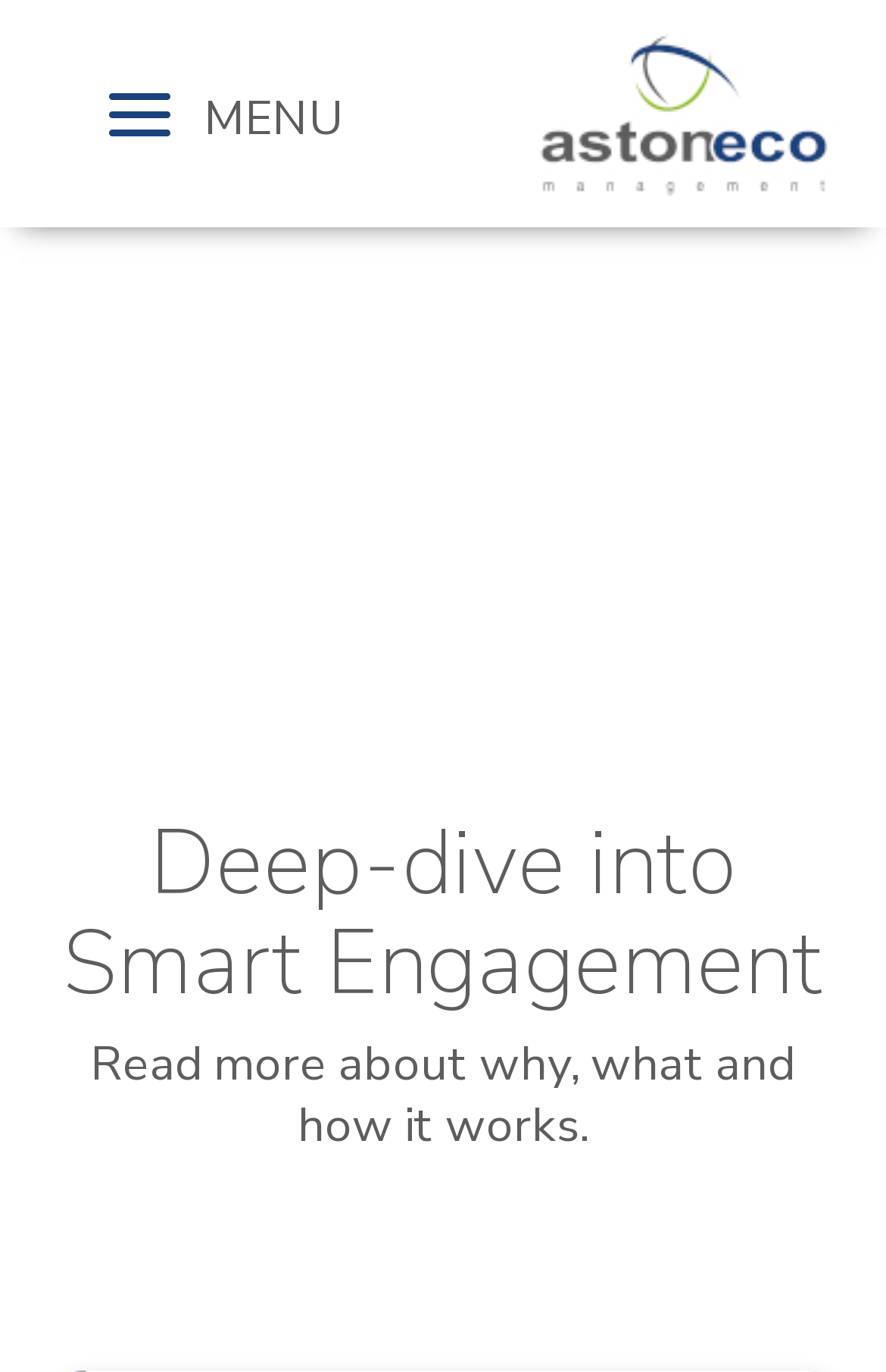Answer the following inquiry with a single word or phrase:
What is the purpose of the 'Skip to main content' link?

To skip to main content